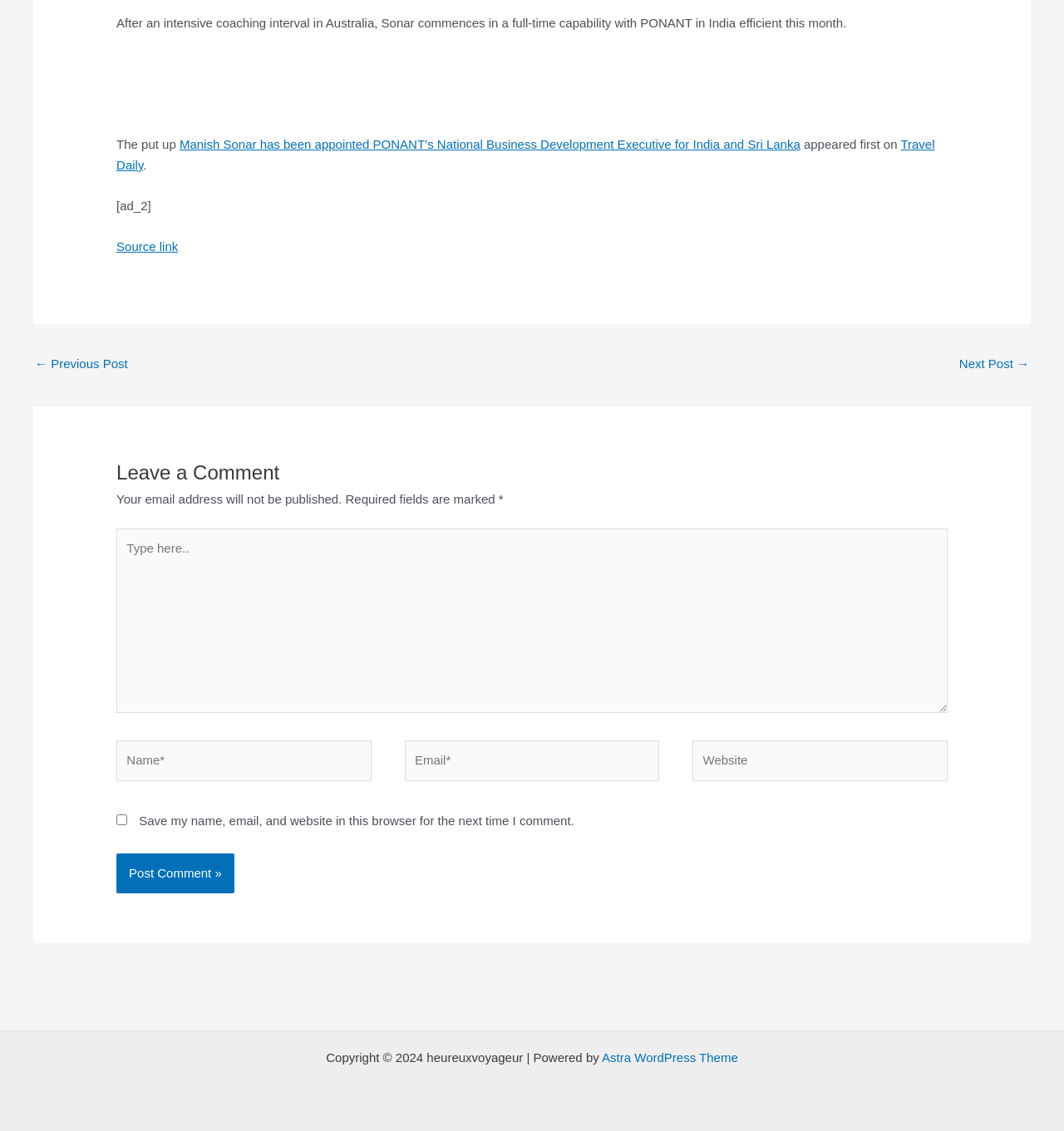Pinpoint the bounding box coordinates of the clickable element needed to complete the instruction: "Visit the 'Travel Daily' website". The coordinates should be provided as four float numbers between 0 and 1: [left, top, right, bottom].

[0.109, 0.121, 0.879, 0.152]